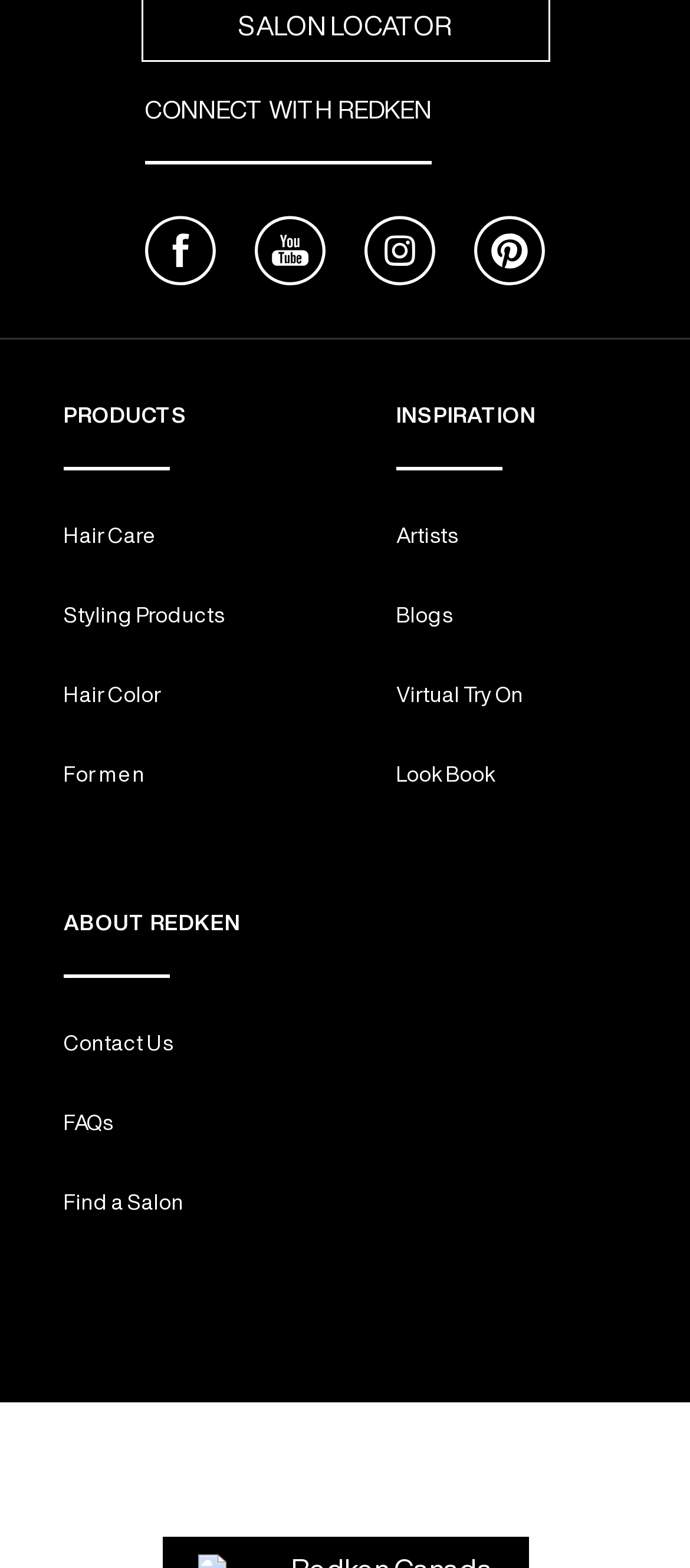Using a single word or phrase, answer the following question: 
How many main sections are on the webpage?

4